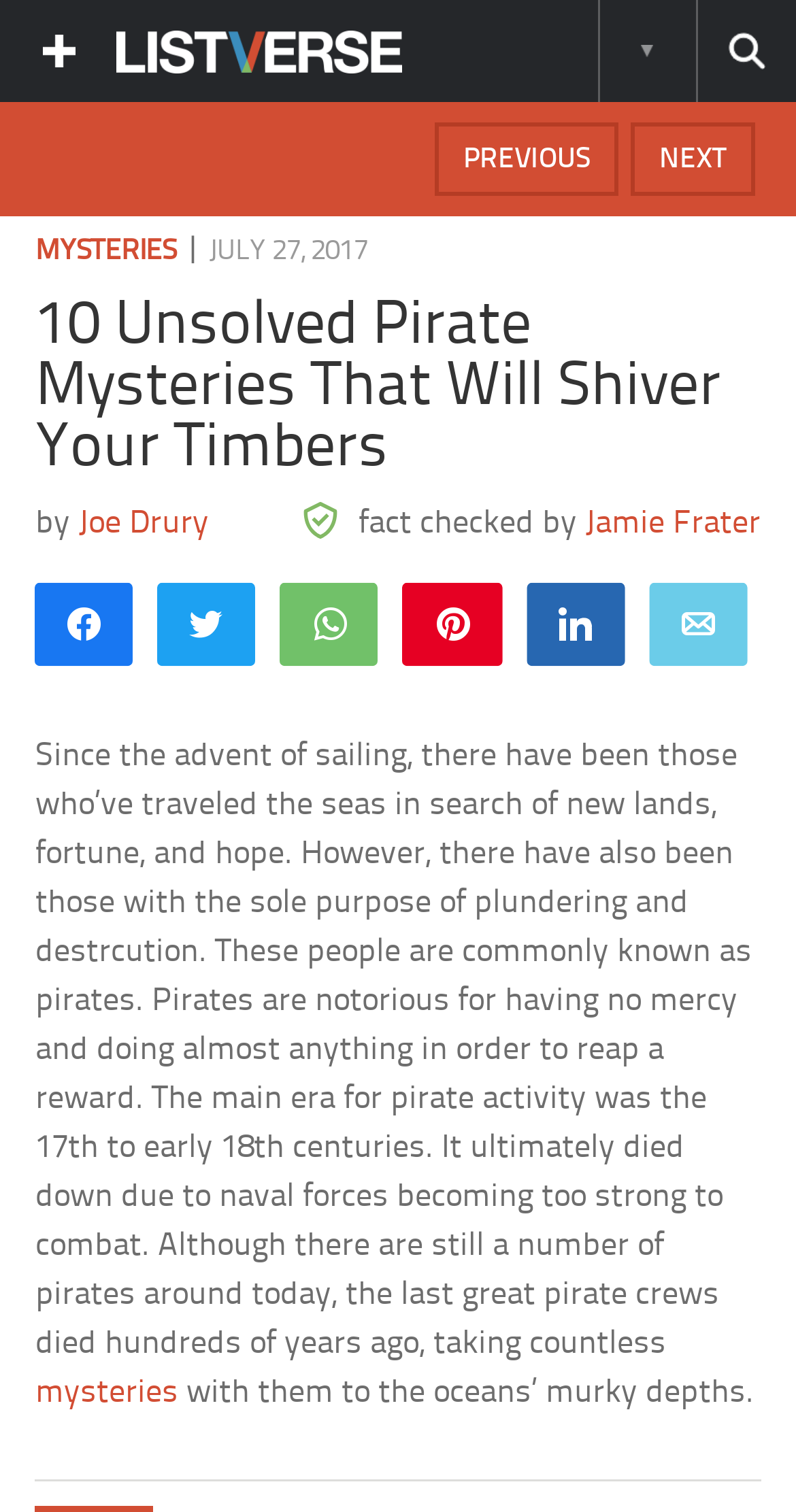Create an elaborate caption for the webpage.

This webpage is about unsolved pirate mysteries. At the top, there are three links: "Search this site", "Show More Information", and "Show Mobile Navigation". To the right of these links, there is a logo image of Listverse. Below these elements, there are navigation links "NEXT" and "PREVIOUS". 

On the left side, there is a section with a link "MYSTERIES" followed by a timestamp "JULY 27, 2017". Below this section, there is a heading "10 Unsolved Pirate Mysteries That Will Shiver Your Timbers". The author's name "Joe Drury" is mentioned, along with an image and a fact-checker's name "Jamie Frater". 

There are social media sharing links, including "Share", "Tweet", "WhatsApp", "Pin", and "Email", which are aligned horizontally. Below these links, there is a text "301 SHARES". 

The main content of the webpage is a passage about pirates, describing their notorious reputation and the era of their activity. The passage ends with a link "mysteries" and a sentence that continues the discussion about pirate mysteries.